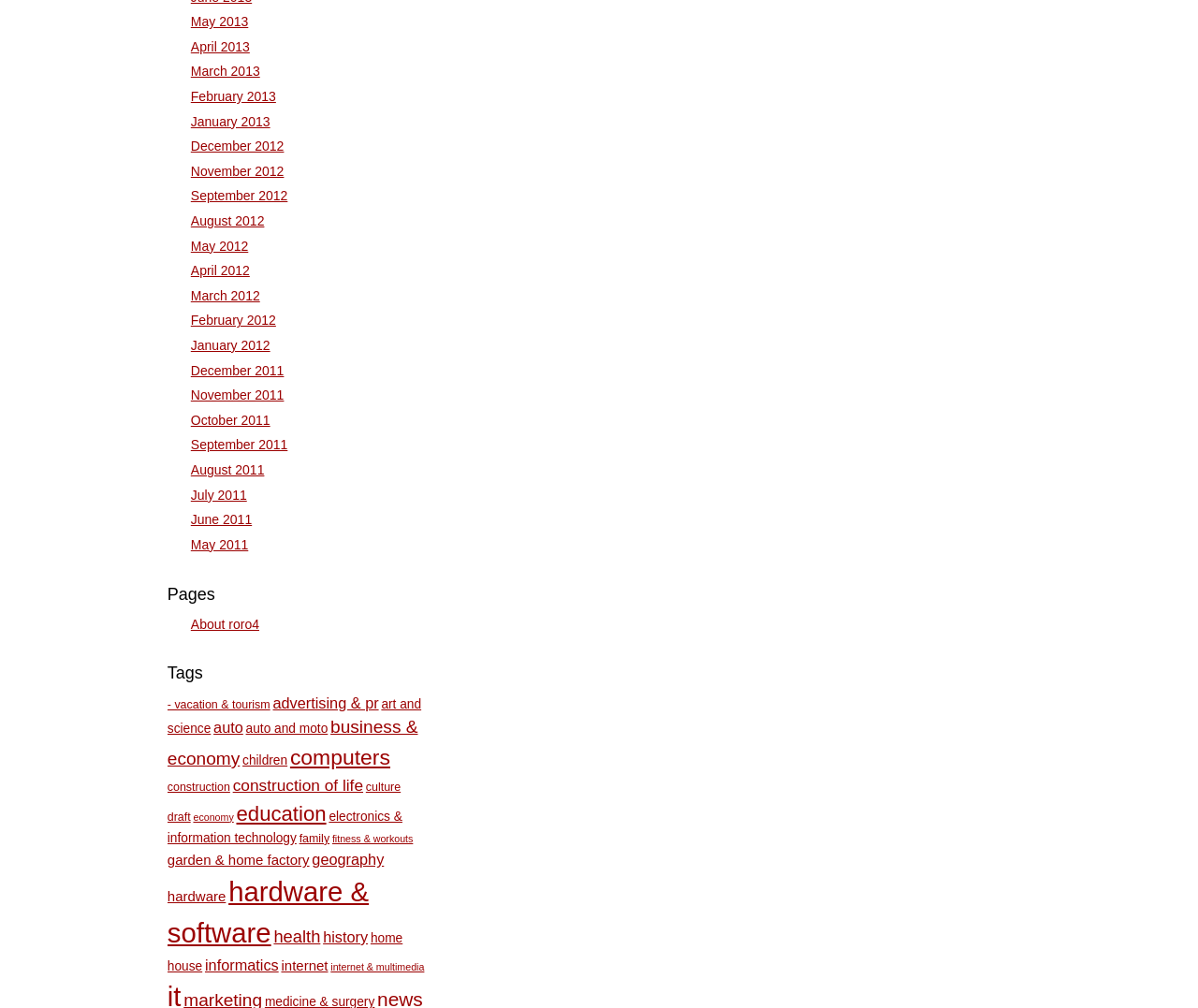Show the bounding box coordinates for the element that needs to be clicked to execute the following instruction: "View May 2013 archives". Provide the coordinates in the form of four float numbers between 0 and 1, i.e., [left, top, right, bottom].

[0.159, 0.014, 0.207, 0.029]